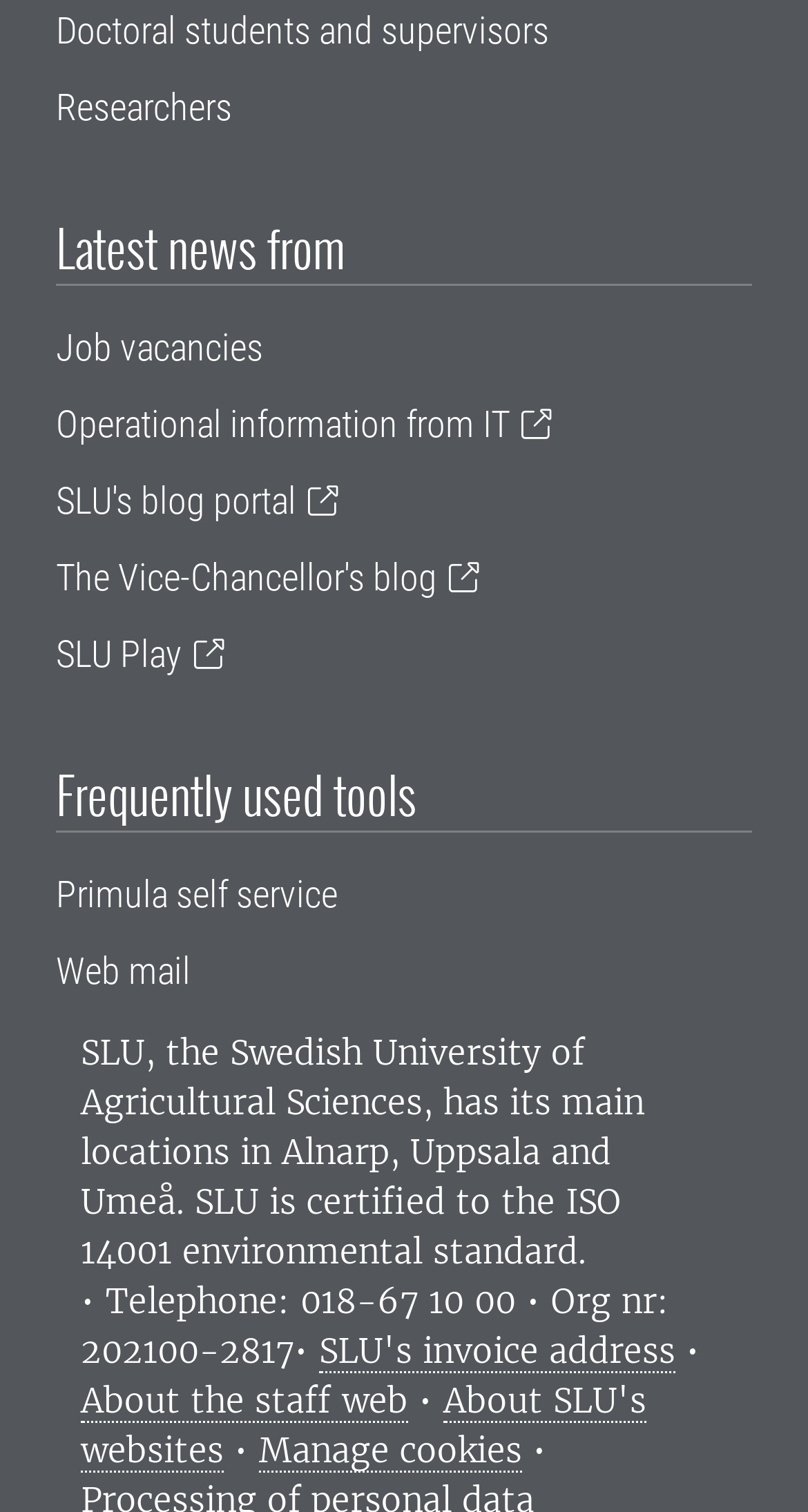Select the bounding box coordinates of the element I need to click to carry out the following instruction: "Access Primula self service".

[0.069, 0.577, 0.418, 0.606]